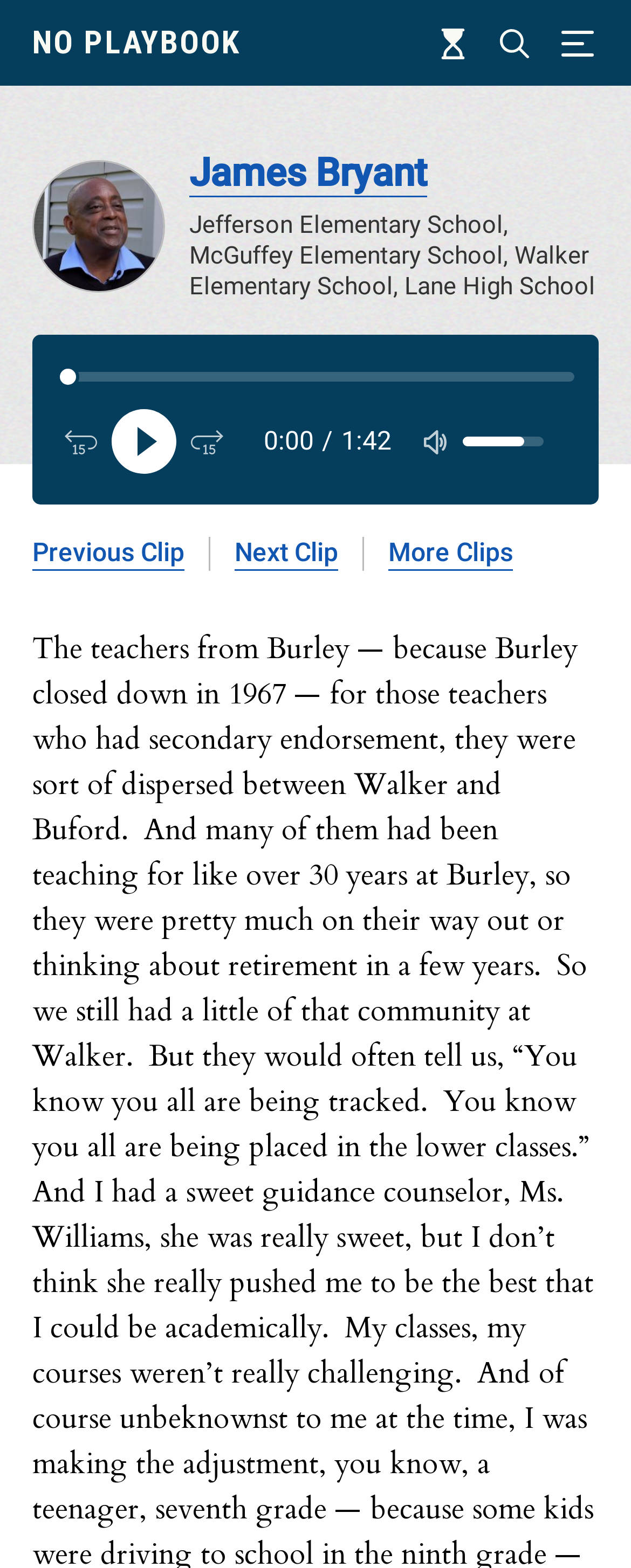Use a single word or phrase to answer this question: 
How many links are there to navigate through audio clips?

3